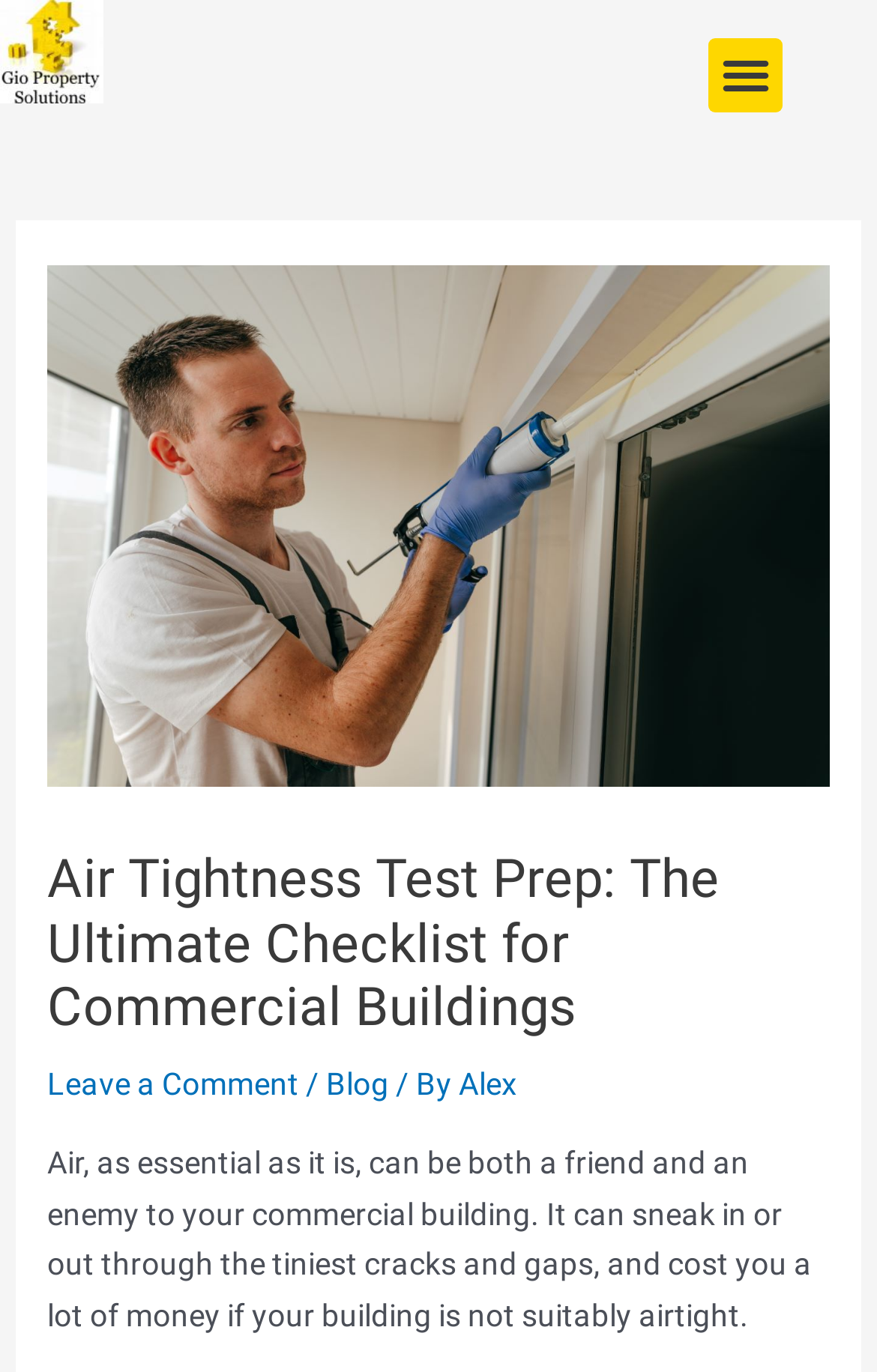What is the purpose of air tightness testing?
Based on the content of the image, thoroughly explain and answer the question.

Based on the webpage content, air tightness testing is necessary to prevent air from sneaking in or out through tiny cracks and gaps, which can cost a lot of money if the building is not suitably airtight.